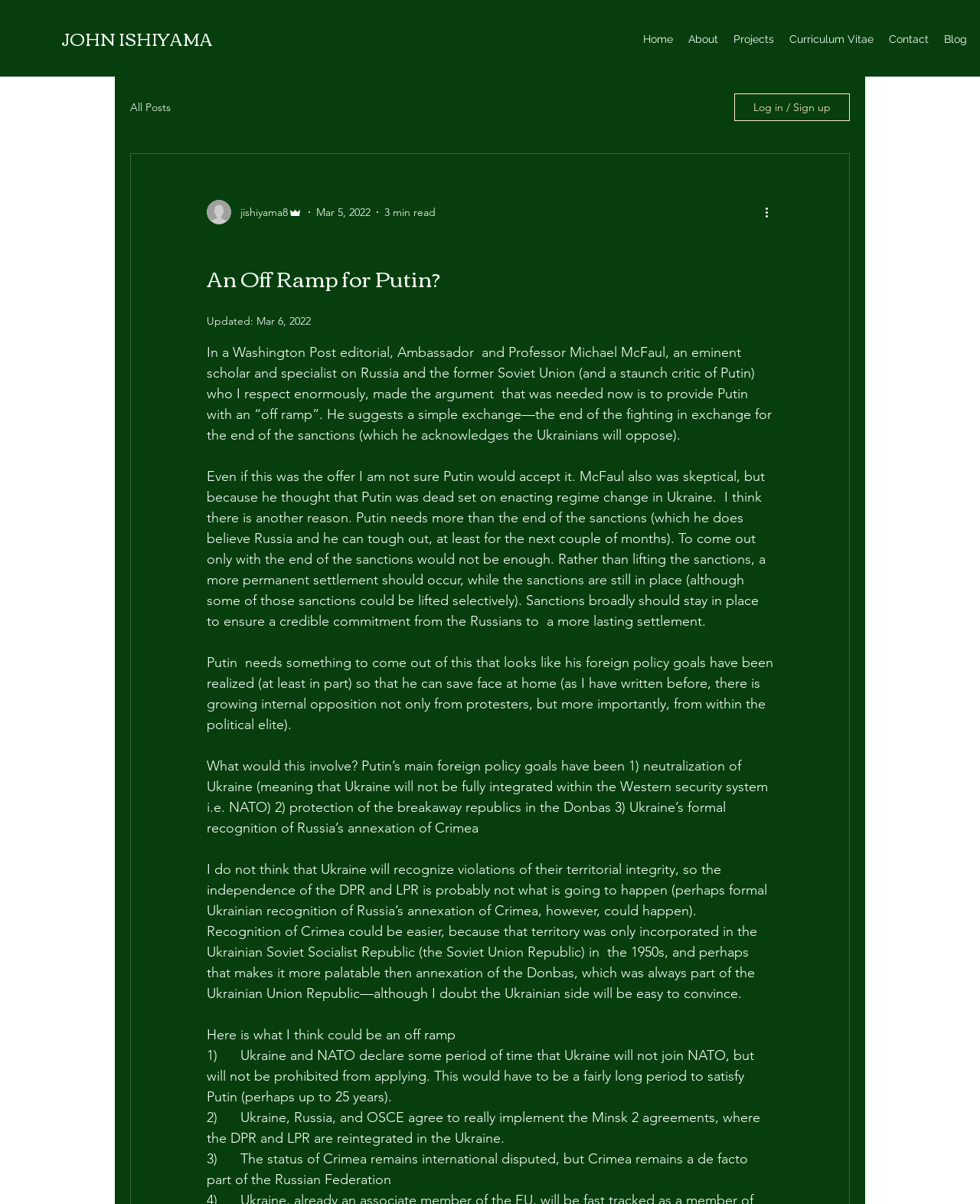Identify the bounding box coordinates for the element you need to click to achieve the following task: "Click the 'More actions' button". Provide the bounding box coordinates as four float numbers between 0 and 1, in the form [left, top, right, bottom].

[0.778, 0.169, 0.797, 0.184]